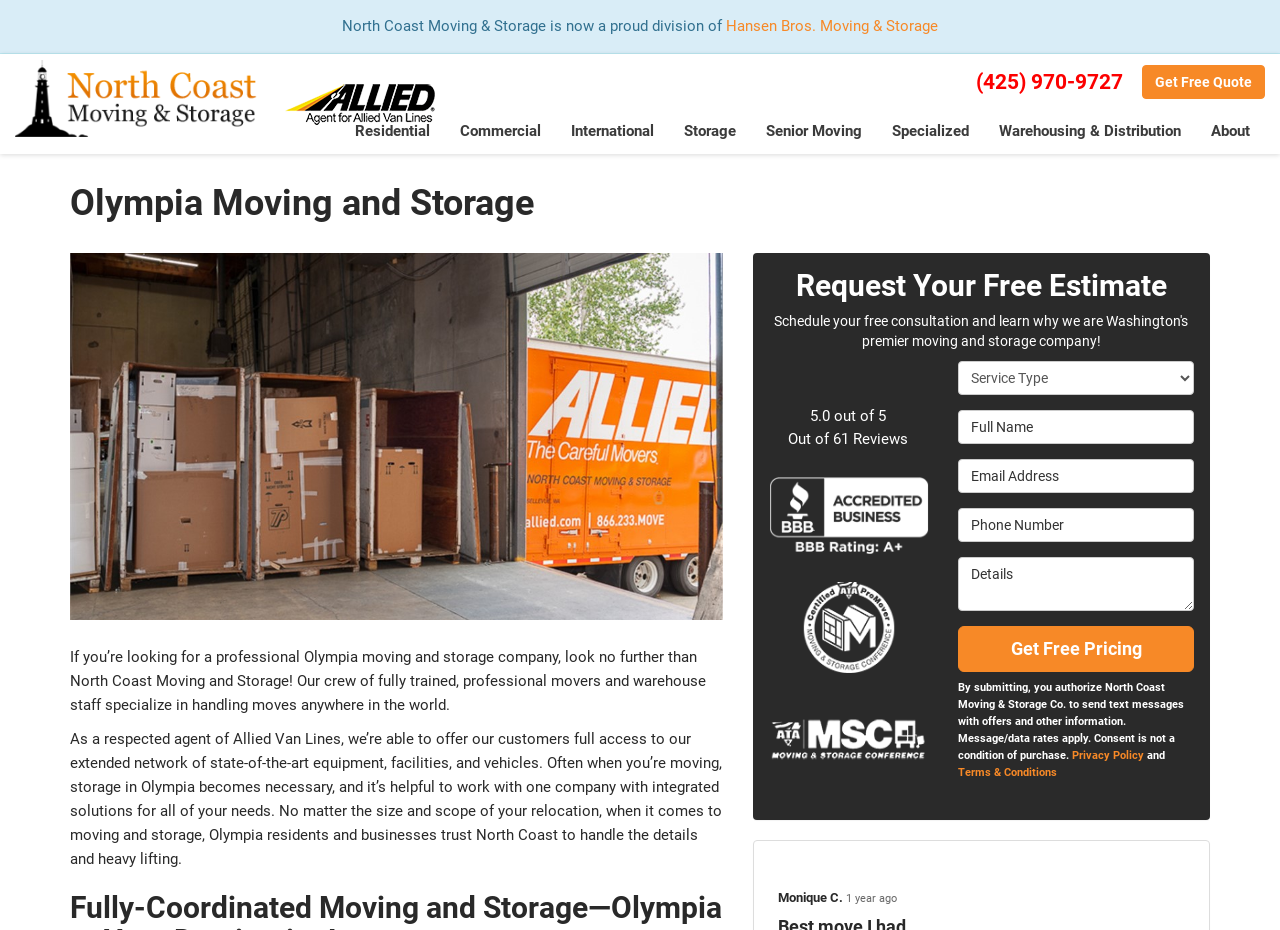Locate the UI element described by Hansen Bros. Moving & Storage in the provided webpage screenshot. Return the bounding box coordinates in the format (top-left x, top-left y, bottom-right x, bottom-right y), ensuring all values are between 0 and 1.

[0.567, 0.018, 0.733, 0.038]